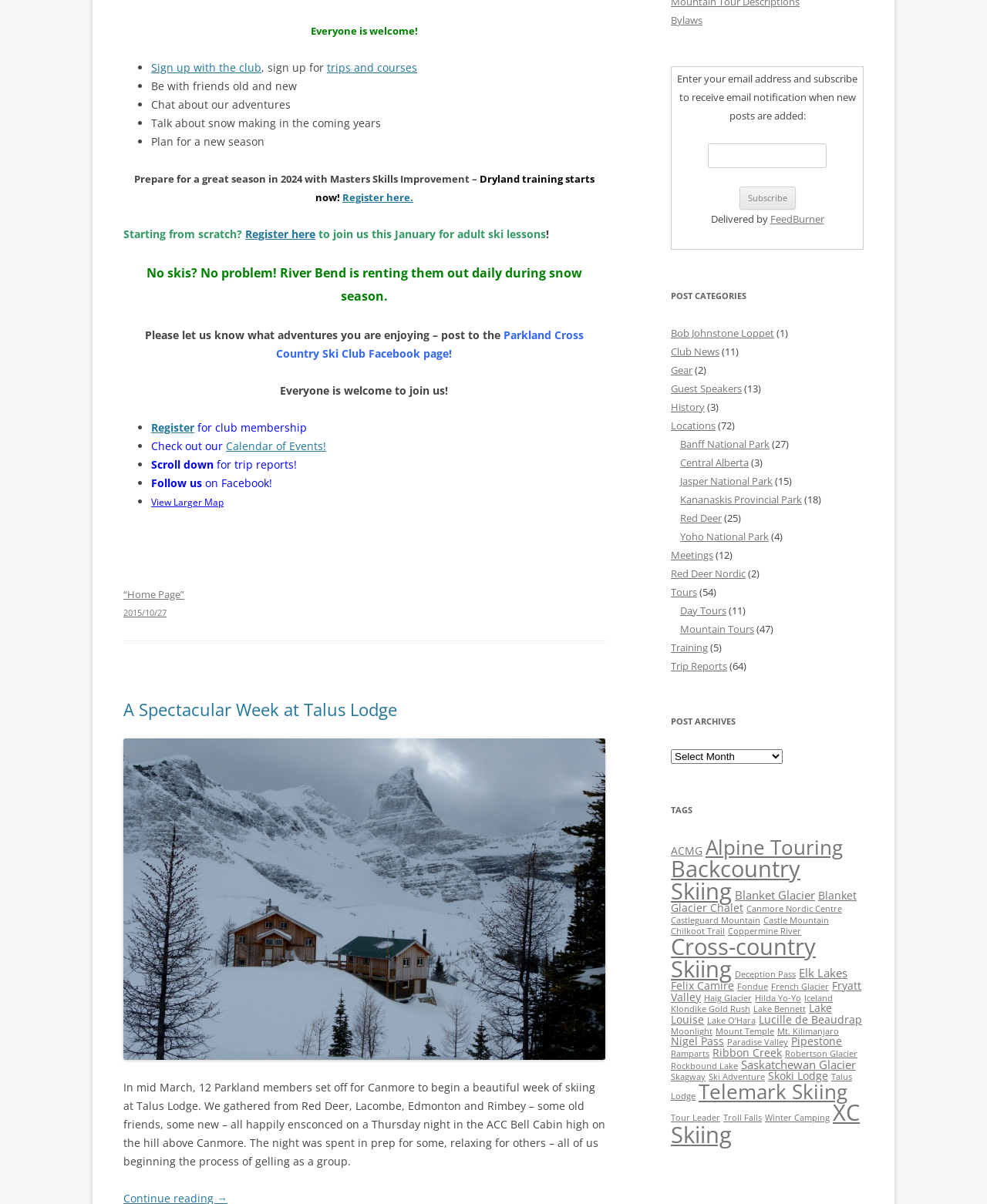Using the description "Backcountry Skiing", locate and provide the bounding box of the UI element.

[0.68, 0.708, 0.811, 0.753]